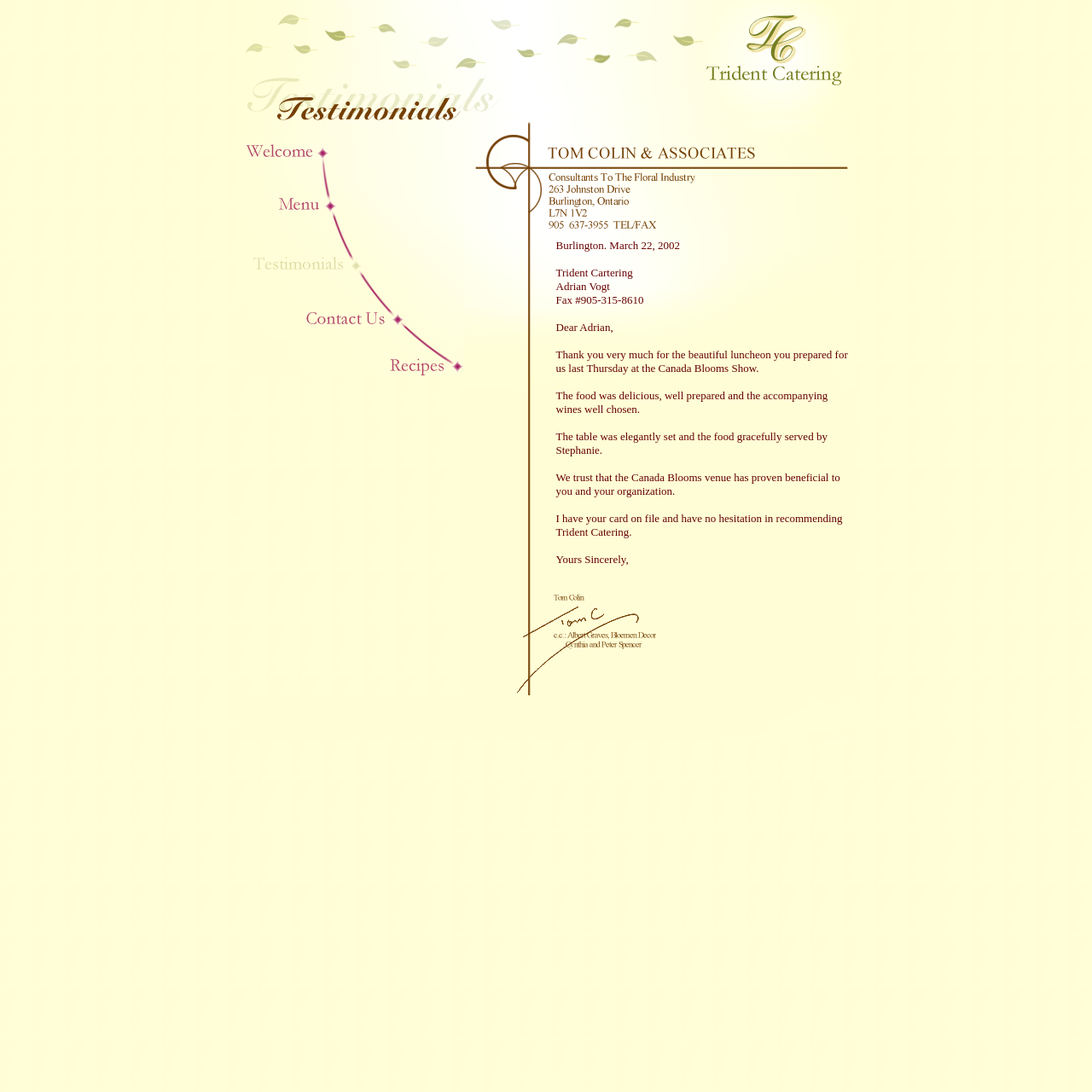Explain in detail what is displayed on the webpage.

The webpage is titled "Trident Catering - Testimonials". At the top, there is a layout table that spans across the page, divided into several table cells. The first row of the table contains three images, each occupying a separate cell, with a link and an image in the third cell. The second row is similar, with three more images, each in its own cell.

Below these rows, there is a larger table cell that contains another table with multiple rows. Each row in this table has an image, and some rows also have links with images. The images and links are arranged in a grid-like pattern, with multiple columns and rows. There are a total of 9 rows in this table, each with 2-3 columns.

The images and links in the table appear to be testimonials or reviews from customers, with each image possibly representing a customer or a logo, and the links leading to more information about the review or the customer. The overall layout is organized and easy to navigate, with a clear structure and separation between the different elements.